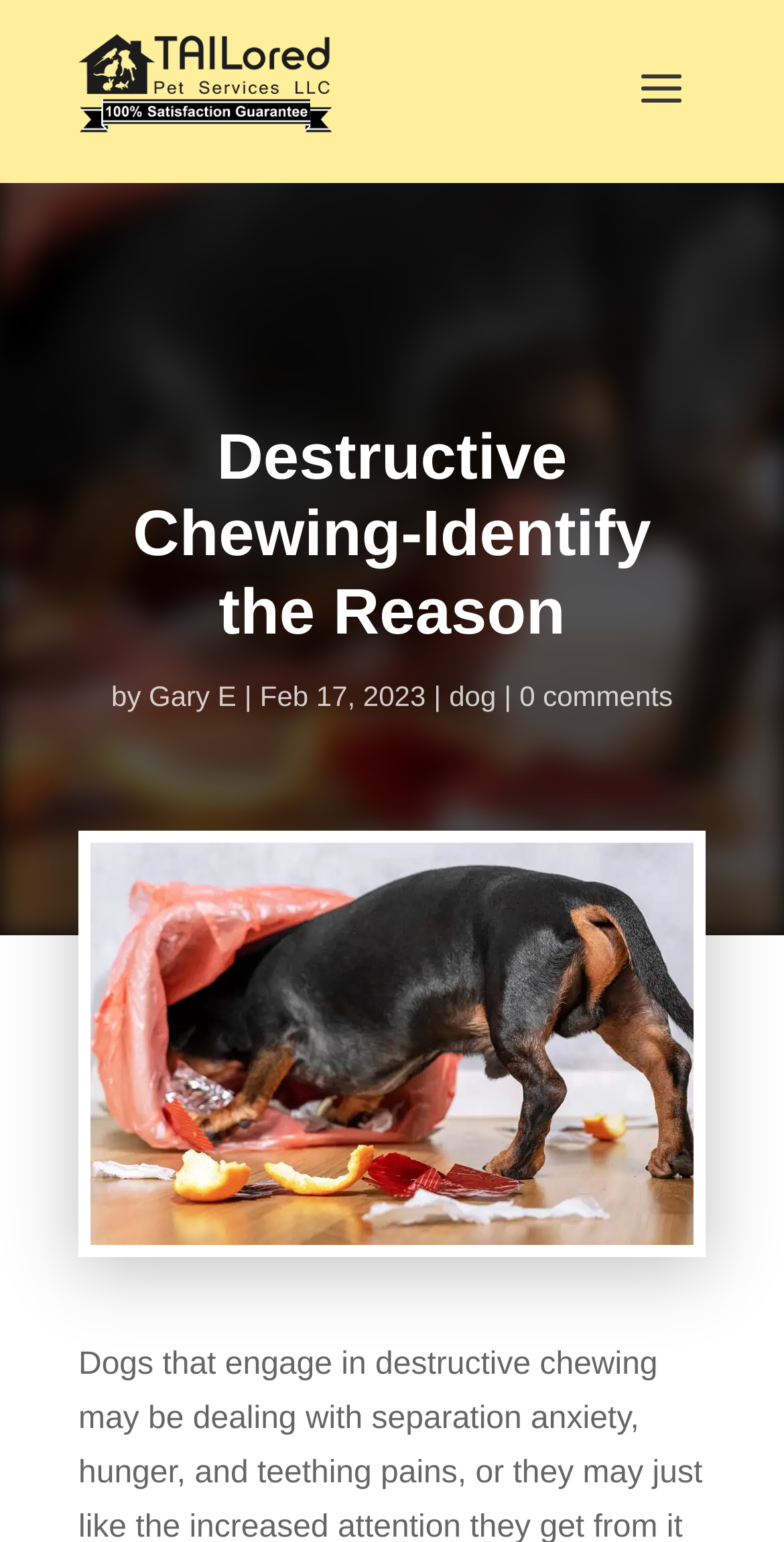Examine the screenshot and answer the question in as much detail as possible: How many comments does the article have?

The number of comments can be found by looking at the link text '0 comments'.